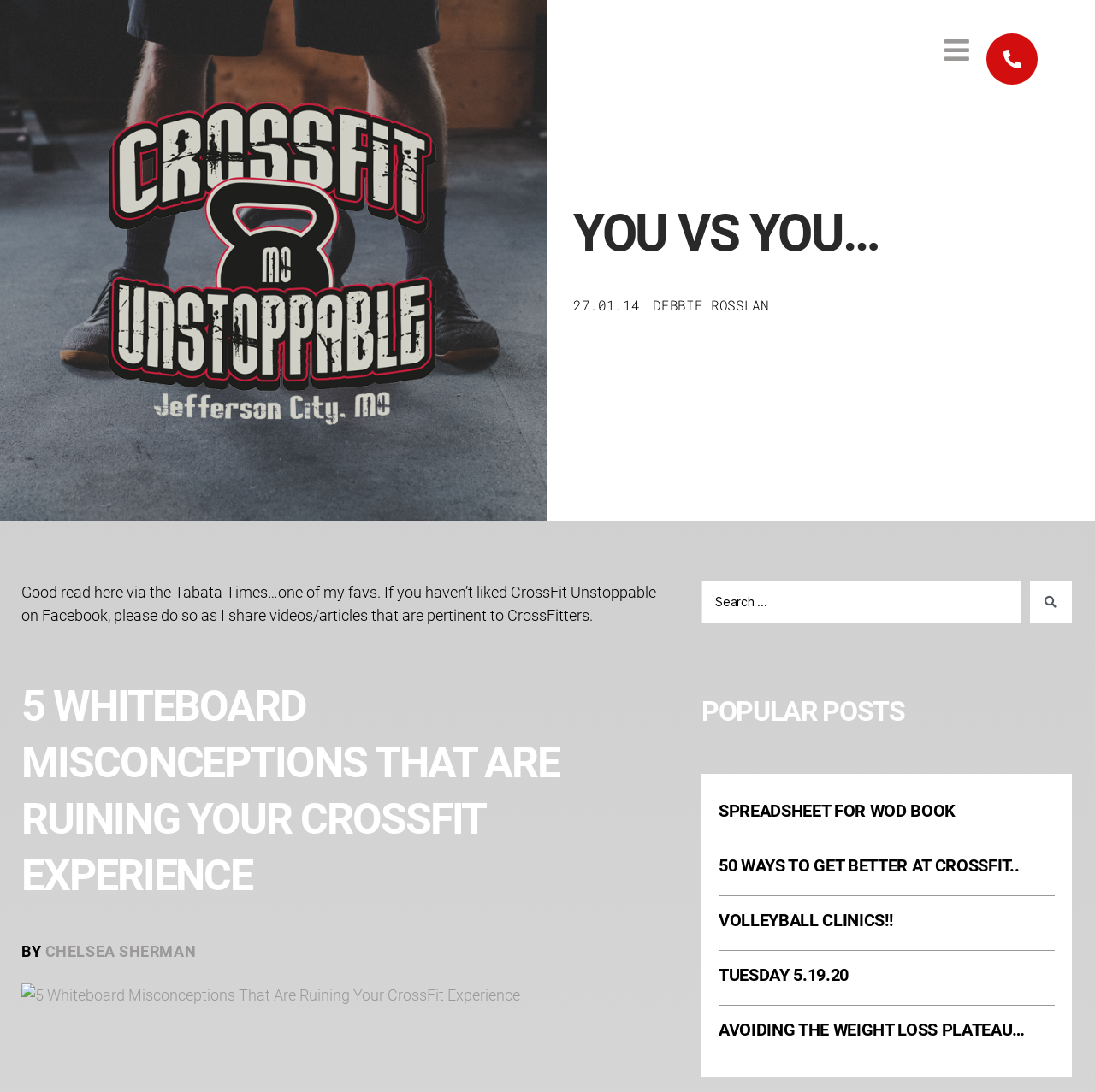Who wrote the article '5 WHITEBOARD MISCONCEPTIONS THAT ARE RUINING YOUR CROSSFIT EXPERIENCE'?
Answer the question with as much detail as you can, using the image as a reference.

The webpage has an article with the title '5 WHITEBOARD MISCONCEPTIONS THAT ARE RUINING YOUR CROSSFIT EXPERIENCE', and the author's name is mentioned as 'Chelsea Sherman'.